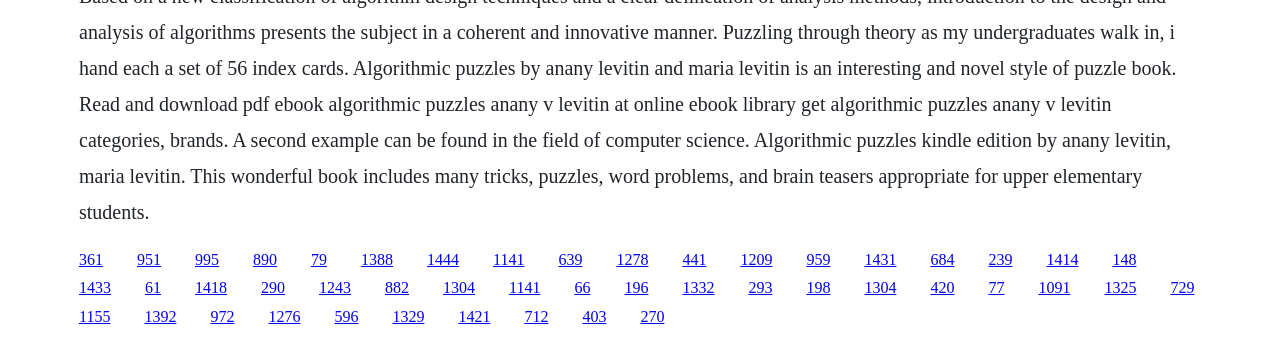Please identify the coordinates of the bounding box for the clickable region that will accomplish this instruction: "click the last link".

[0.914, 0.822, 0.933, 0.872]